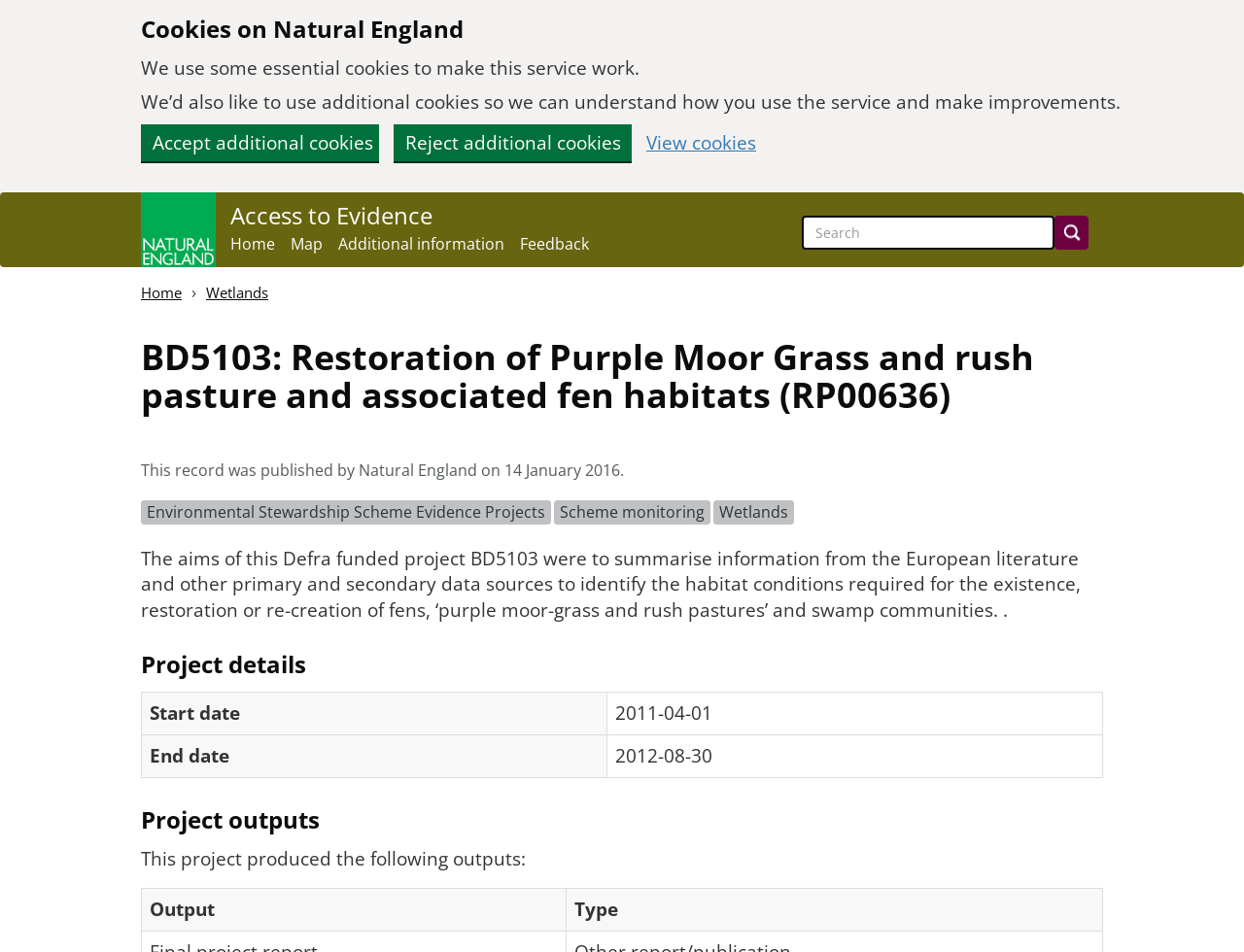Can you find the bounding box coordinates for the element to click on to achieve the instruction: "Search the site"?

[0.645, 0.202, 0.875, 0.262]